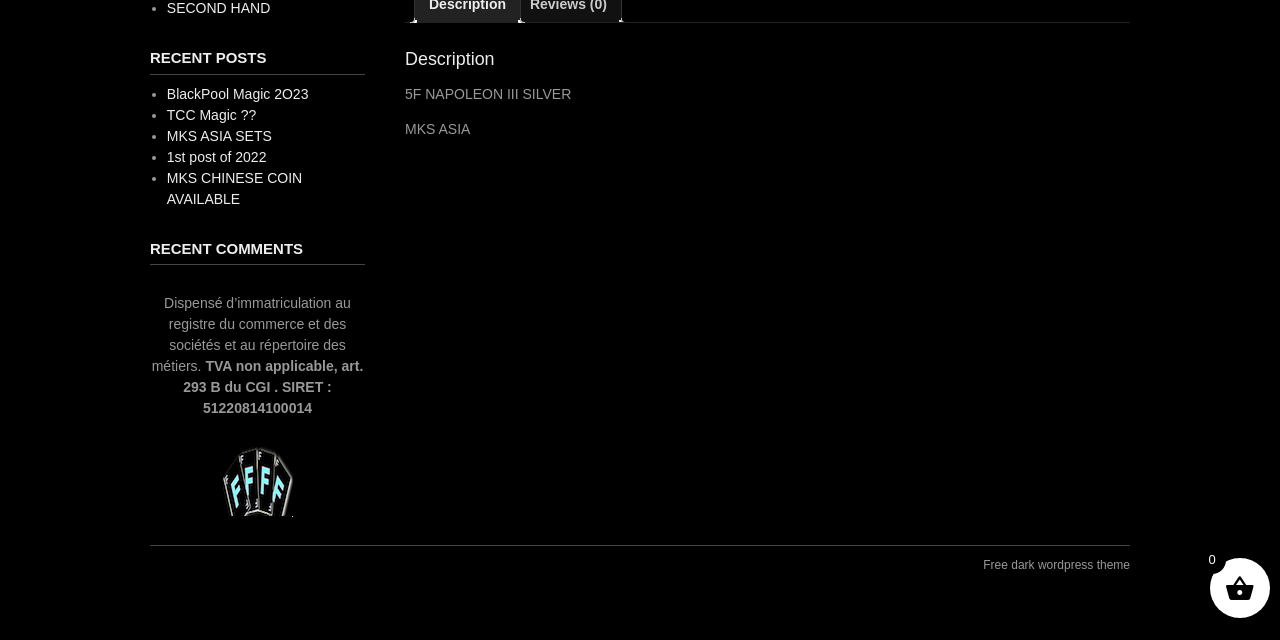Using the description: "1st post of 2022", determine the UI element's bounding box coordinates. Ensure the coordinates are in the format of four float numbers between 0 and 1, i.e., [left, top, right, bottom].

[0.13, 0.233, 0.208, 0.258]